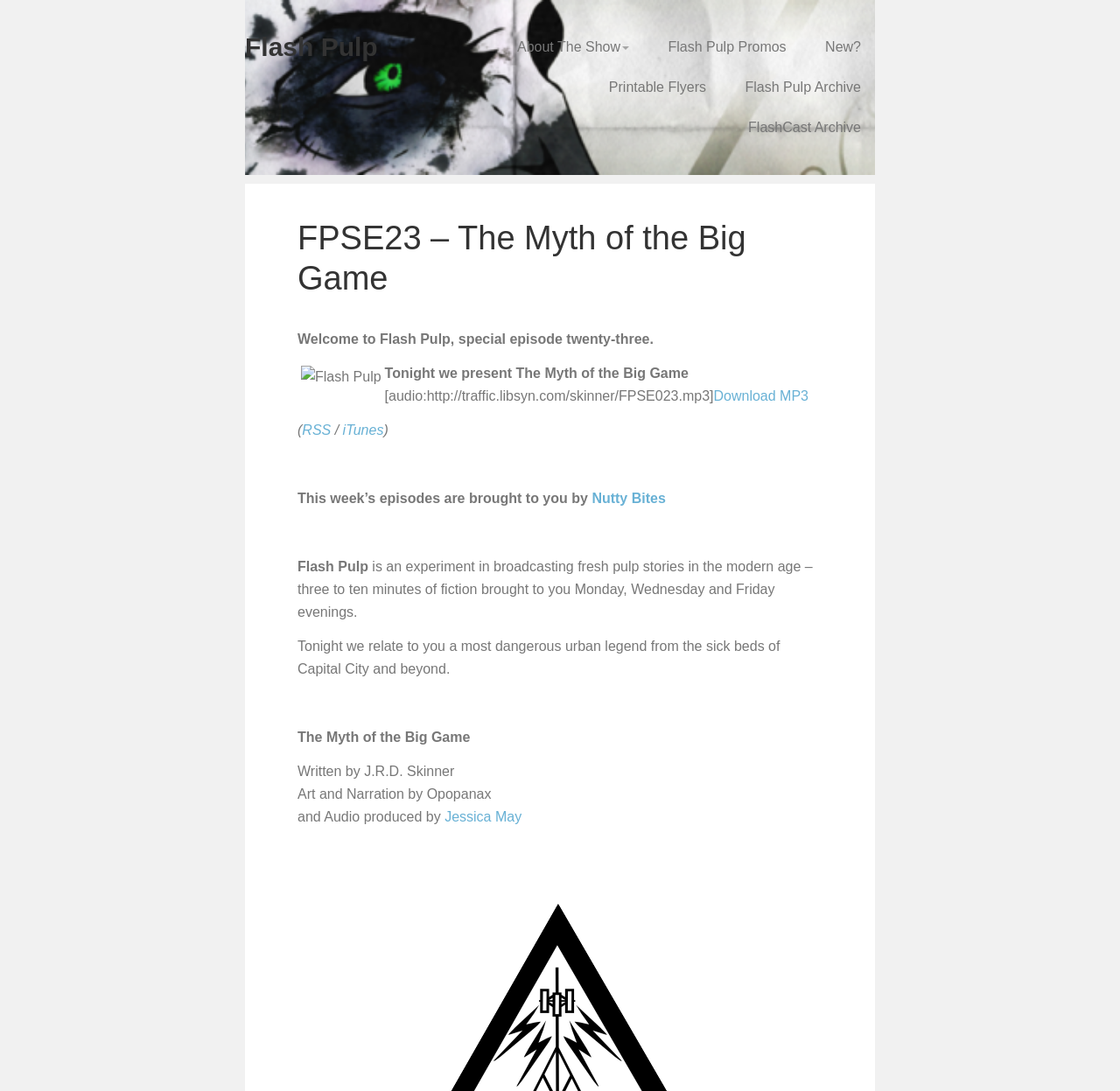Please reply to the following question with a single word or a short phrase:
What is the title of the current episode?

The Myth of the Big Game